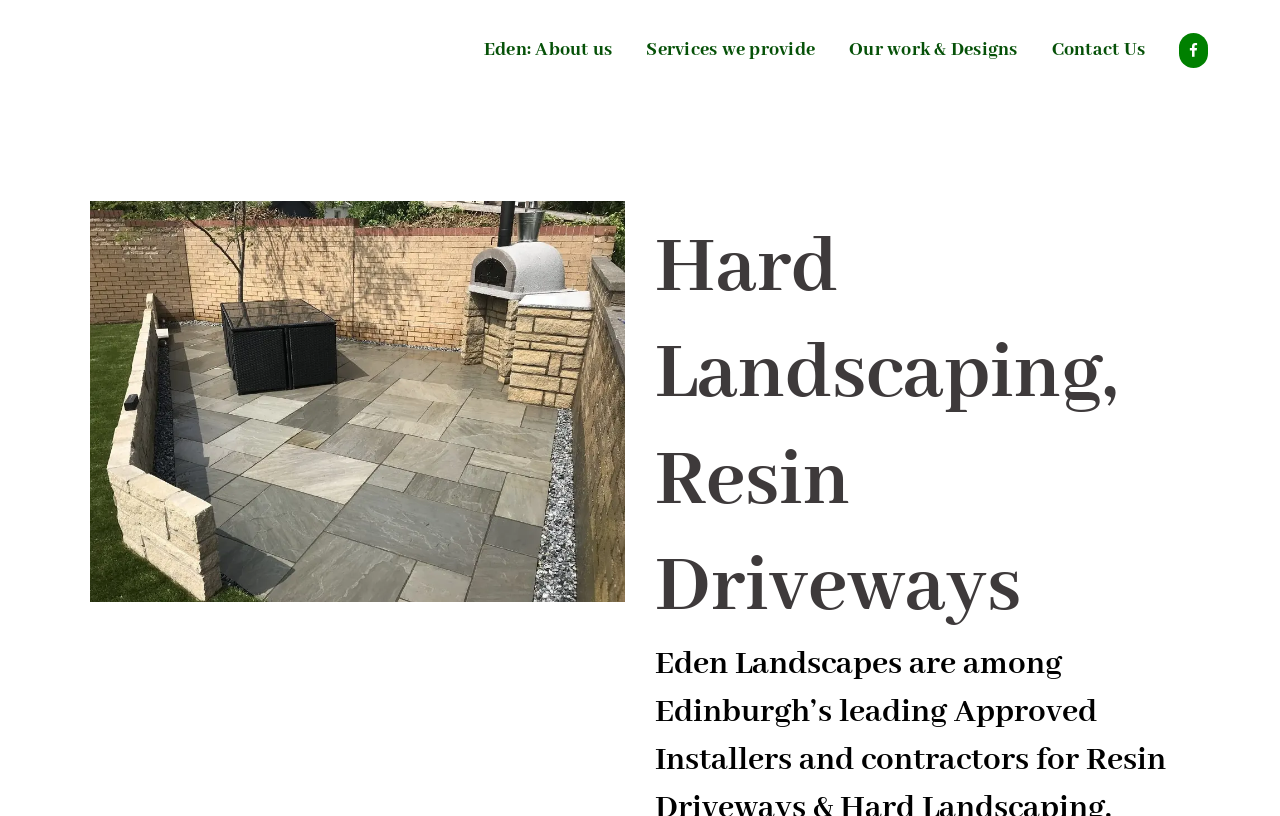Provide a one-word or short-phrase response to the question:
Is there a social media link on the page?

Yes